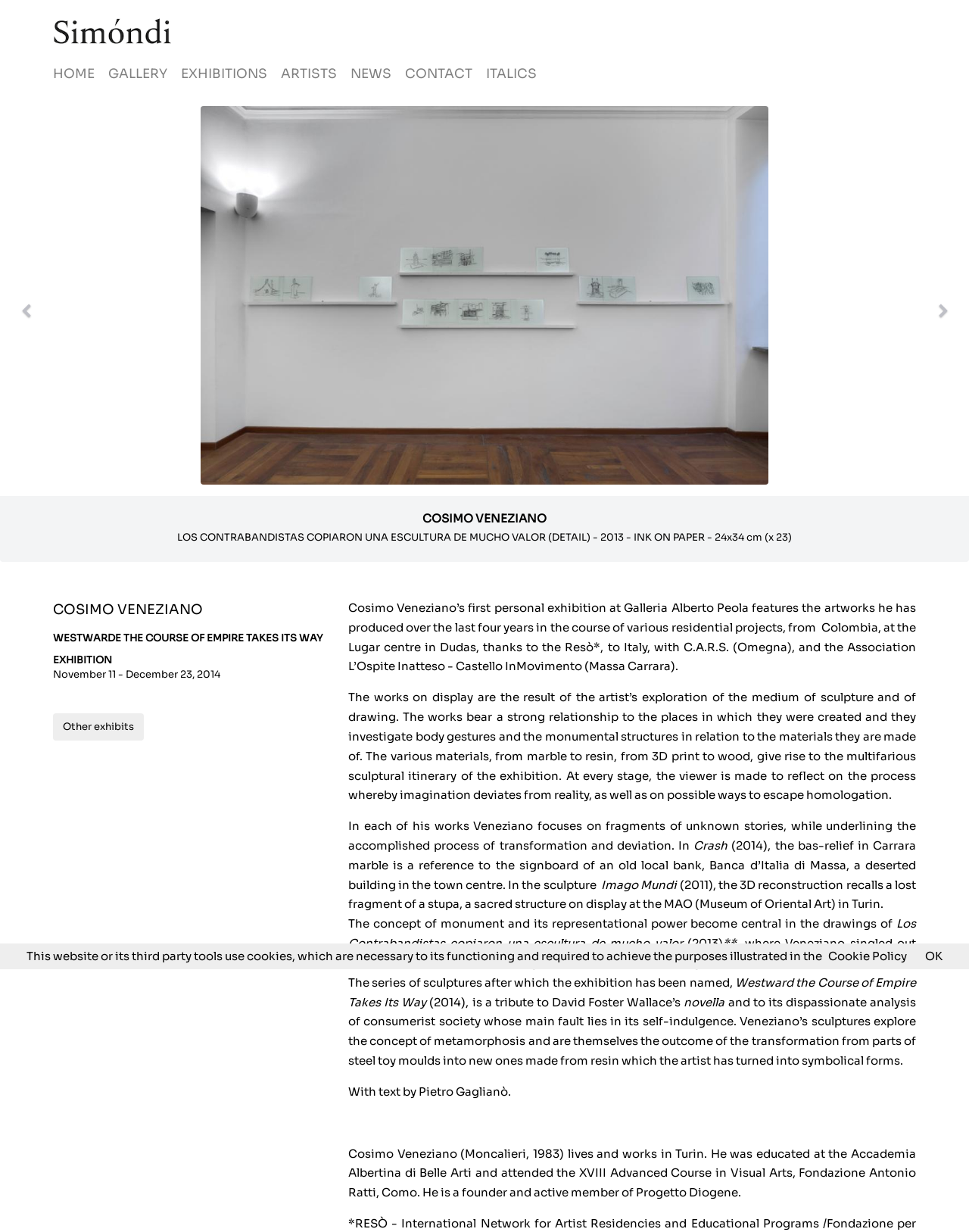Could you highlight the region that needs to be clicked to execute the instruction: "Explore other exhibits"?

[0.055, 0.579, 0.148, 0.601]